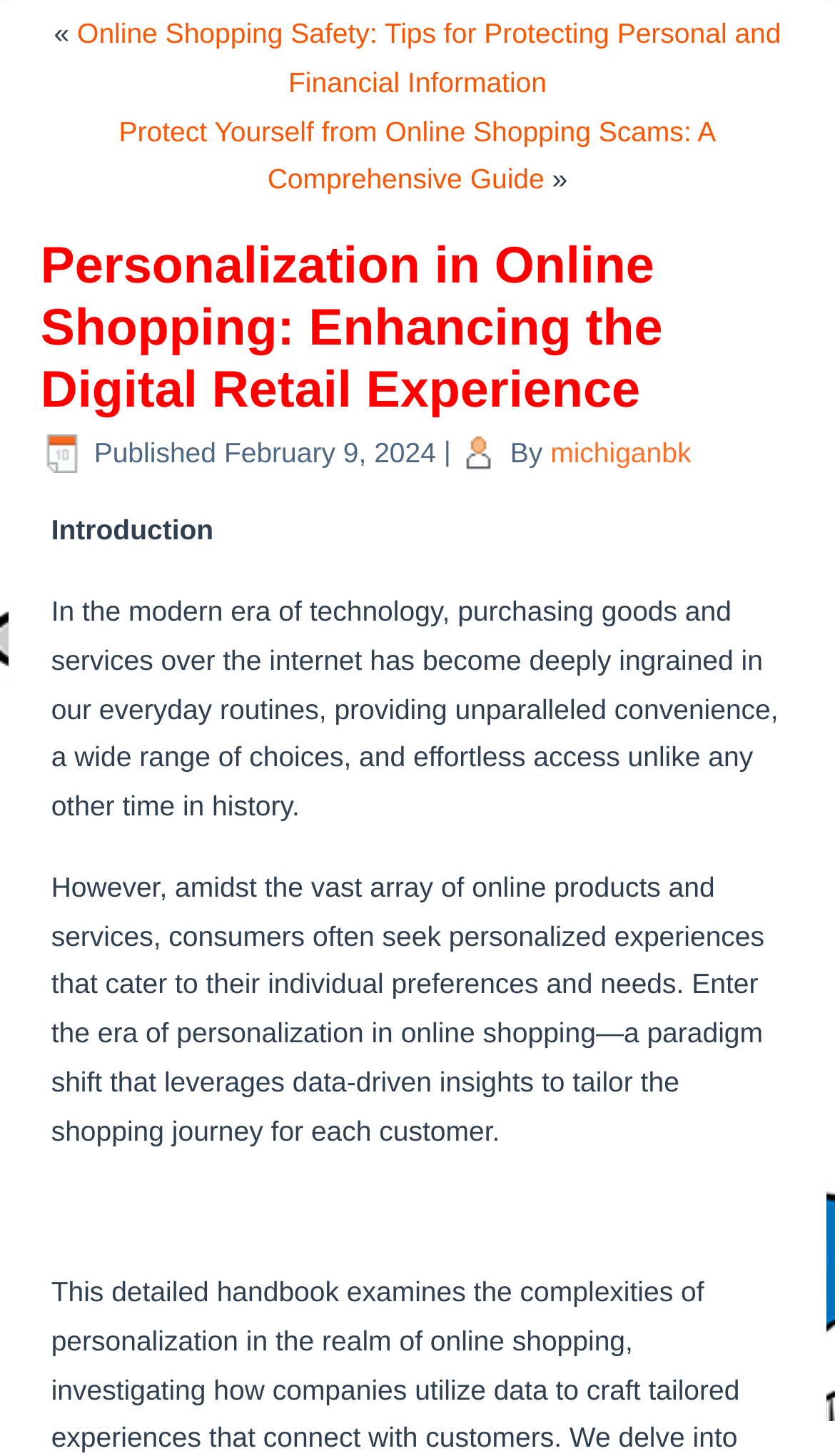How many links are there in the article?
Answer with a single word or short phrase according to what you see in the image.

3